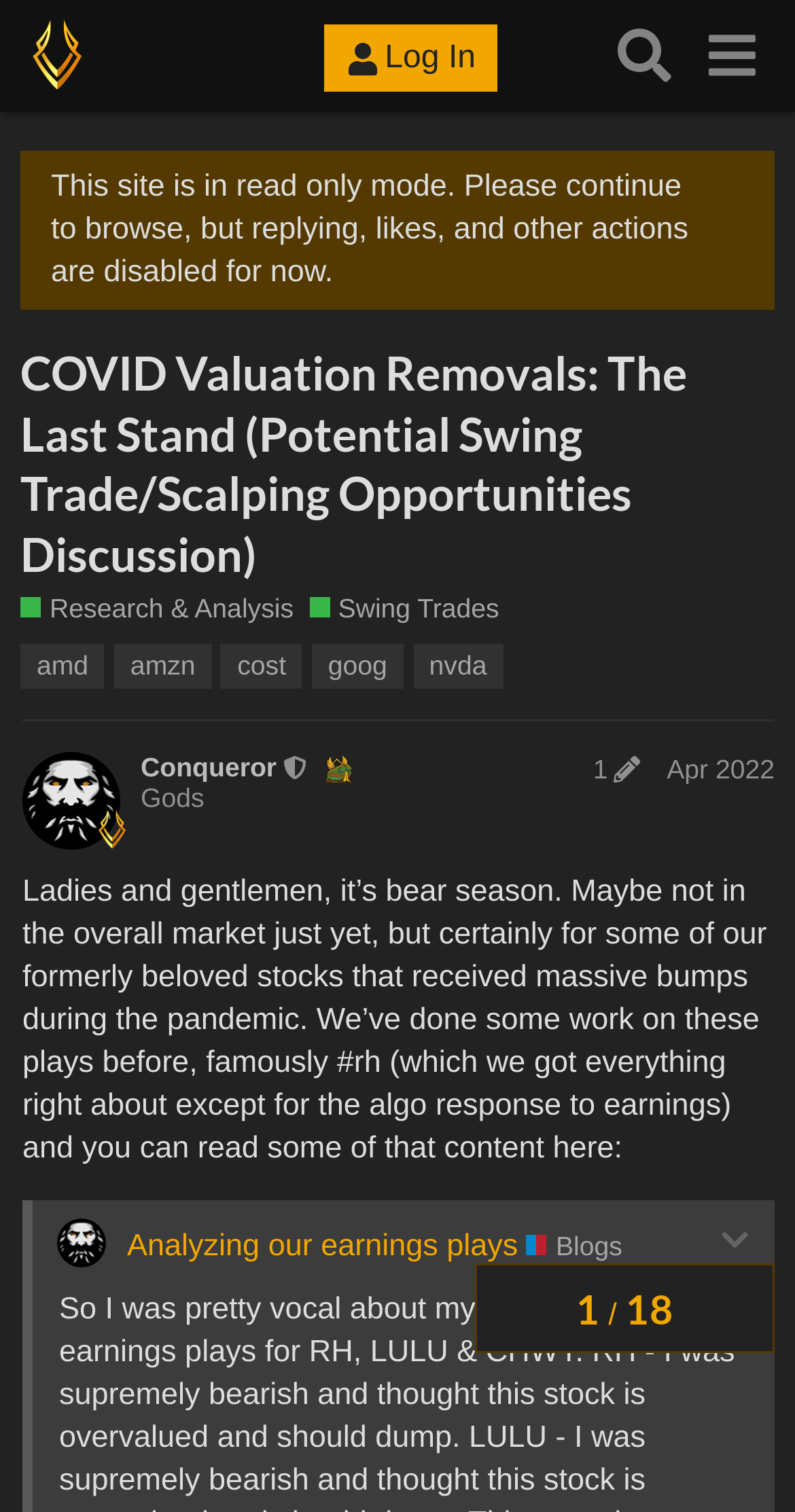Reply to the question with a single word or phrase:
Who is the author of the post?

Conqueror